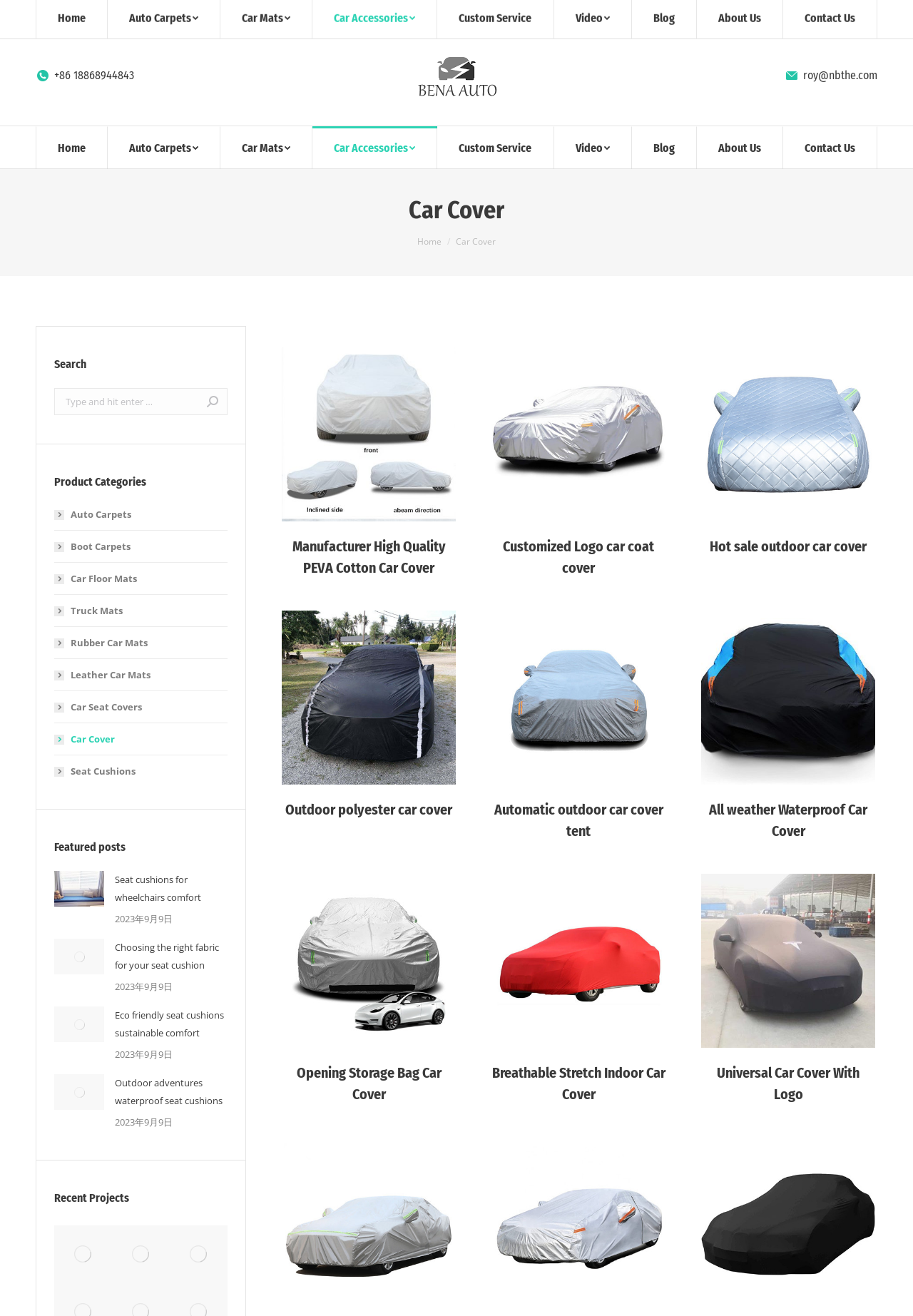Provide the bounding box coordinates of the HTML element this sentence describes: "Blog". The bounding box coordinates consist of four float numbers between 0 and 1, i.e., [left, top, right, bottom].

[0.692, 0.096, 0.763, 0.128]